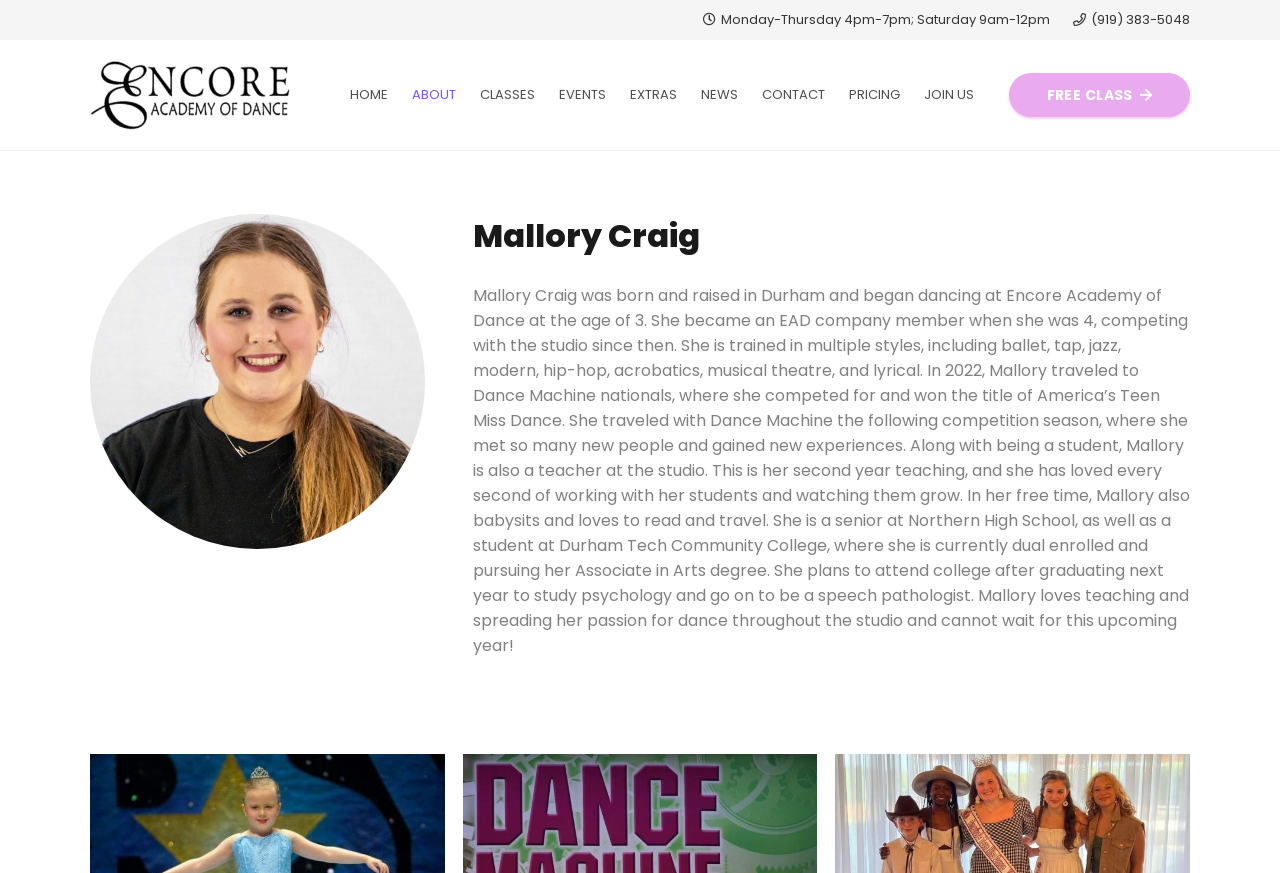Find the bounding box coordinates for the UI element that matches this description: "FREE CLASS".

[0.788, 0.083, 0.93, 0.134]